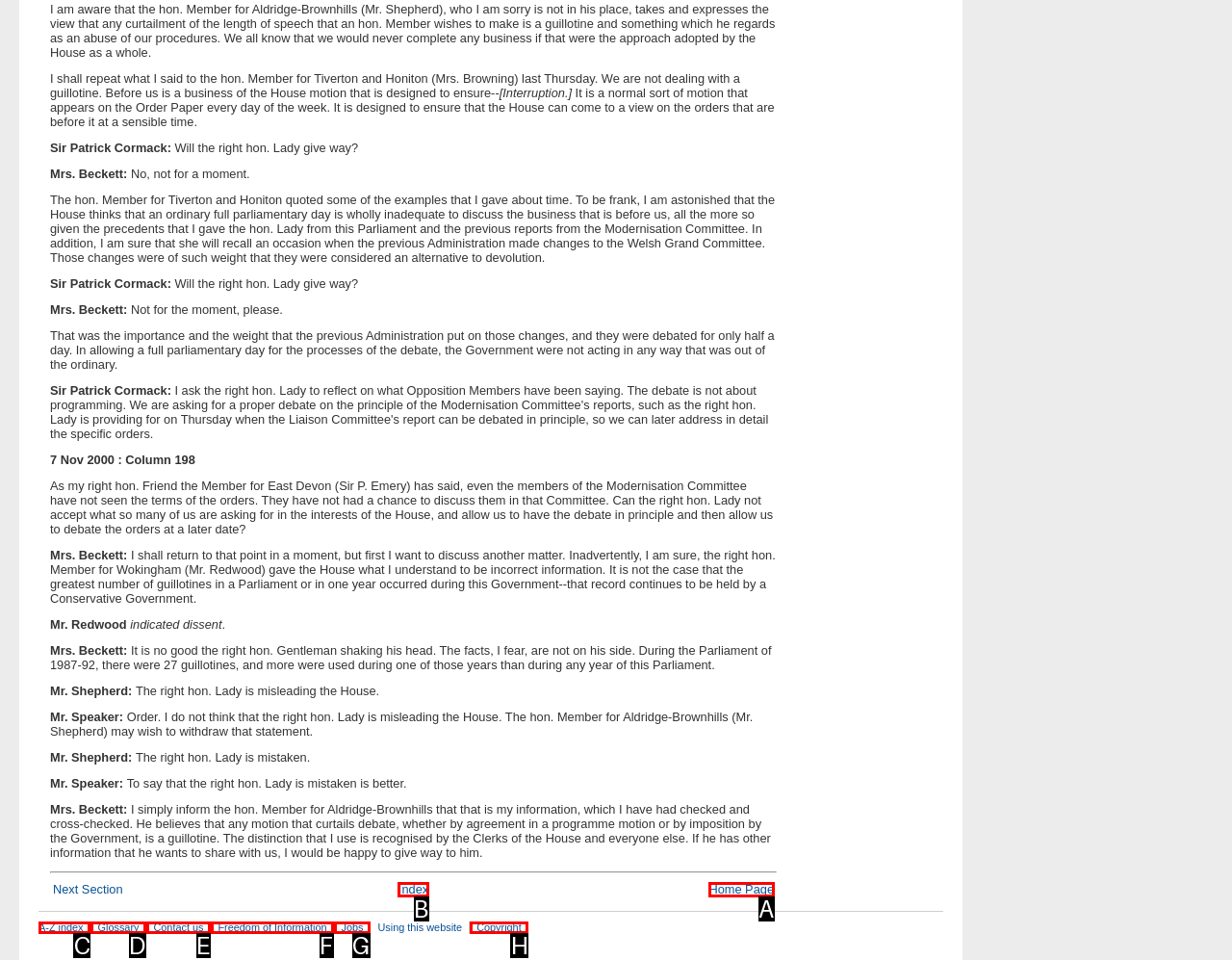To achieve the task: View index, indicate the letter of the correct choice from the provided options.

B